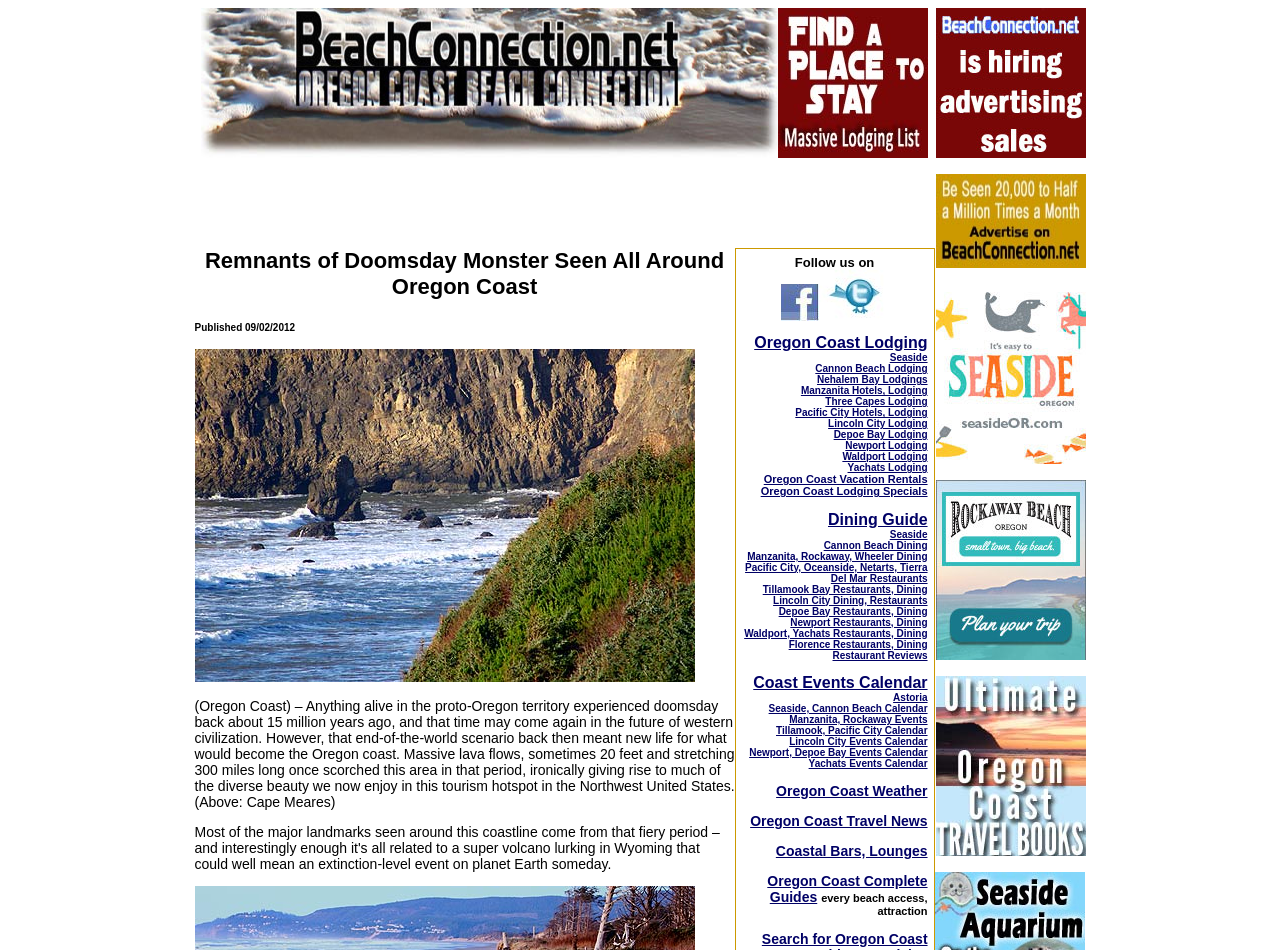Please find the bounding box coordinates of the section that needs to be clicked to achieve this instruction: "Explore Oregon Coast Lodging options".

[0.589, 0.352, 0.725, 0.37]